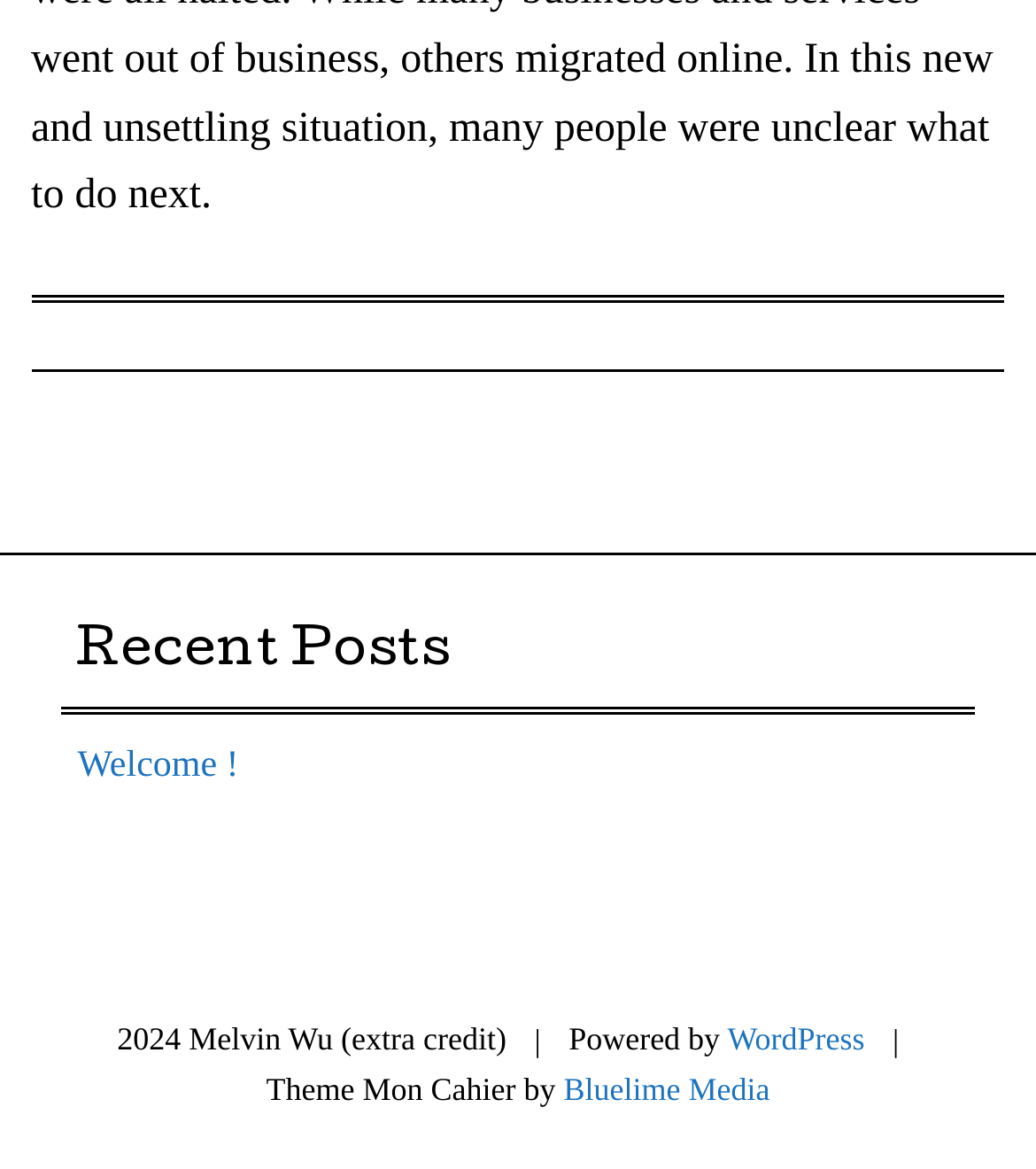What is the platform used to power this website?
Using the visual information, respond with a single word or phrase.

WordPress